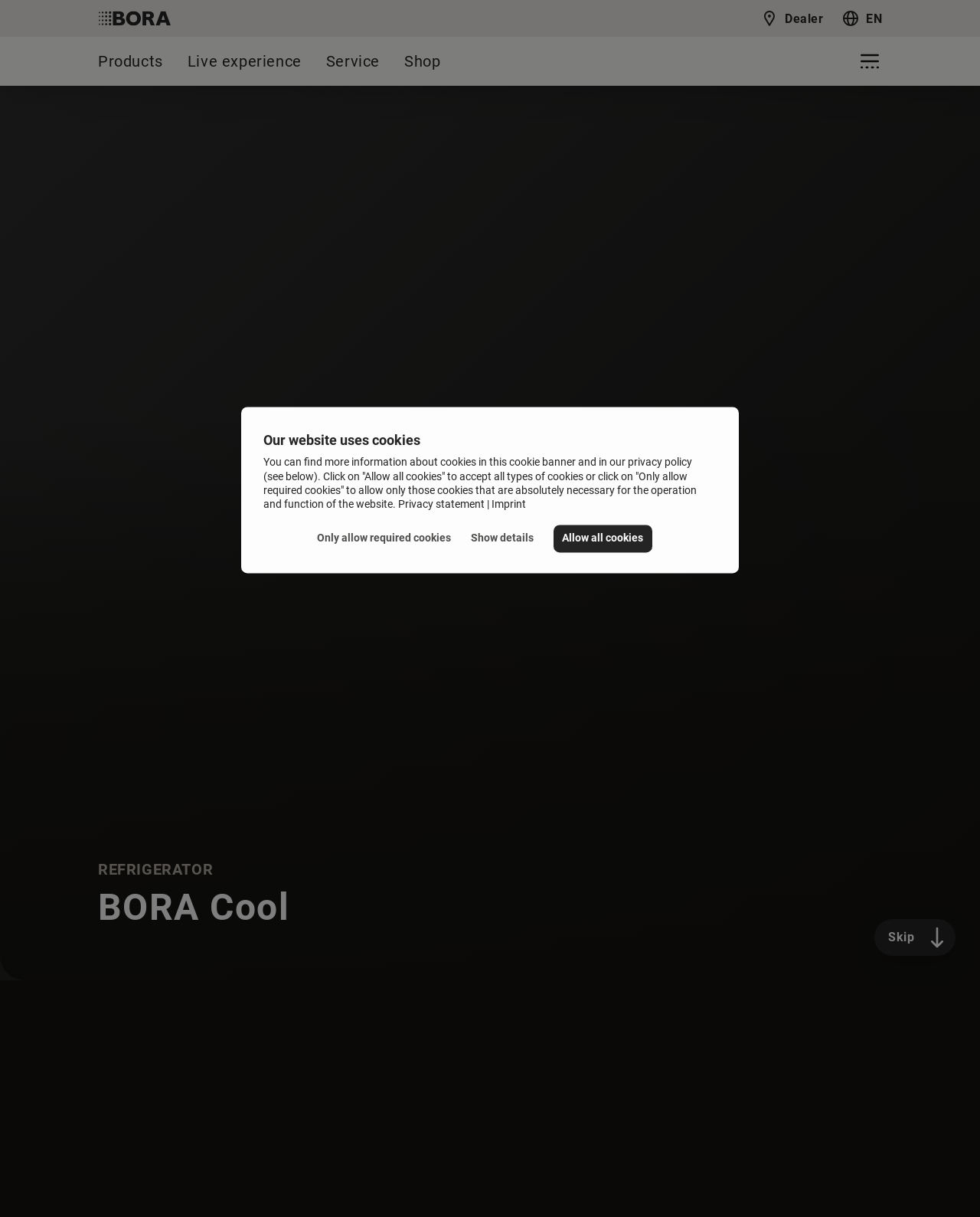What is the design highlight of the interior design?
Look at the image and respond with a single word or a short phrase.

Wood and metal elements